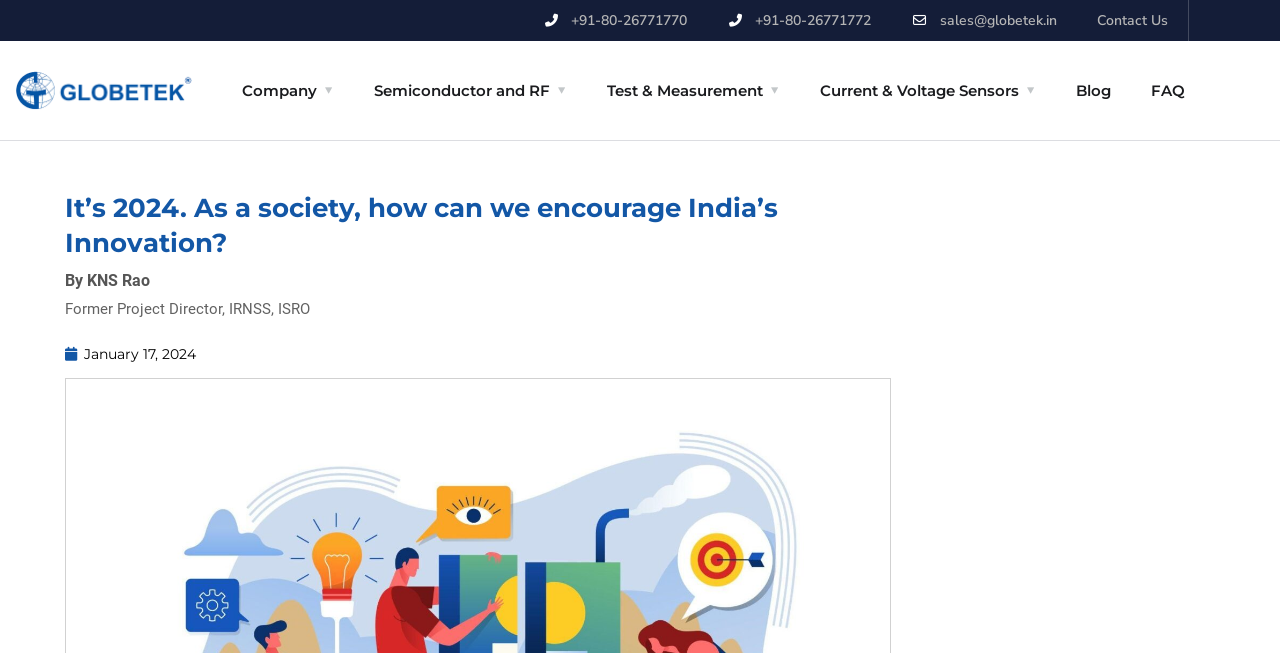Locate the bounding box coordinates of the element to click to perform the following action: 'Explore the 'Review' section'. The coordinates should be given as four float values between 0 and 1, in the form of [left, top, right, bottom].

None